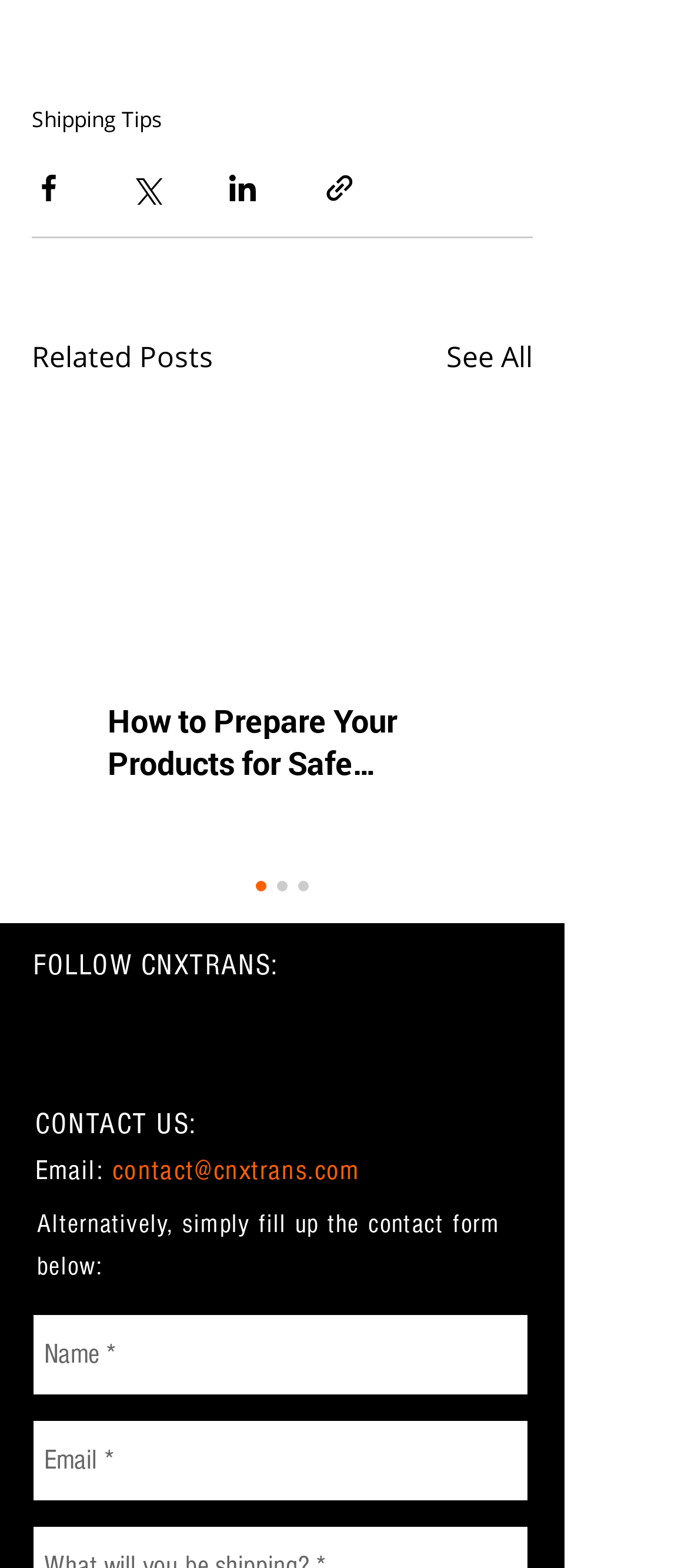How many textboxes are in the contact form?
Using the picture, provide a one-word or short phrase answer.

2